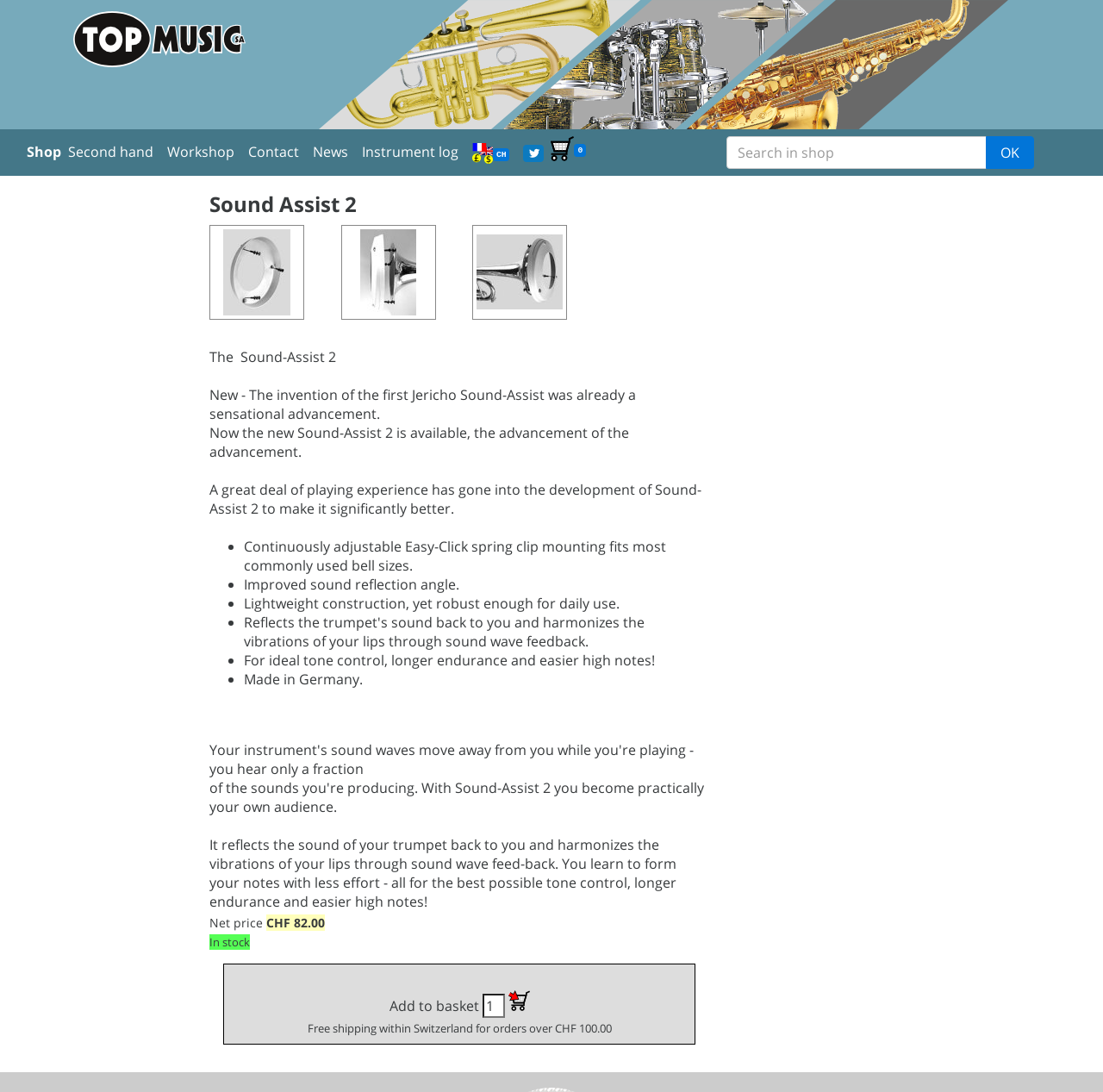Find the bounding box coordinates of the area that needs to be clicked in order to achieve the following instruction: "Click the Home link". The coordinates should be specified as four float numbers between 0 and 1, i.e., [left, top, right, bottom].

[0.066, 0.01, 0.266, 0.061]